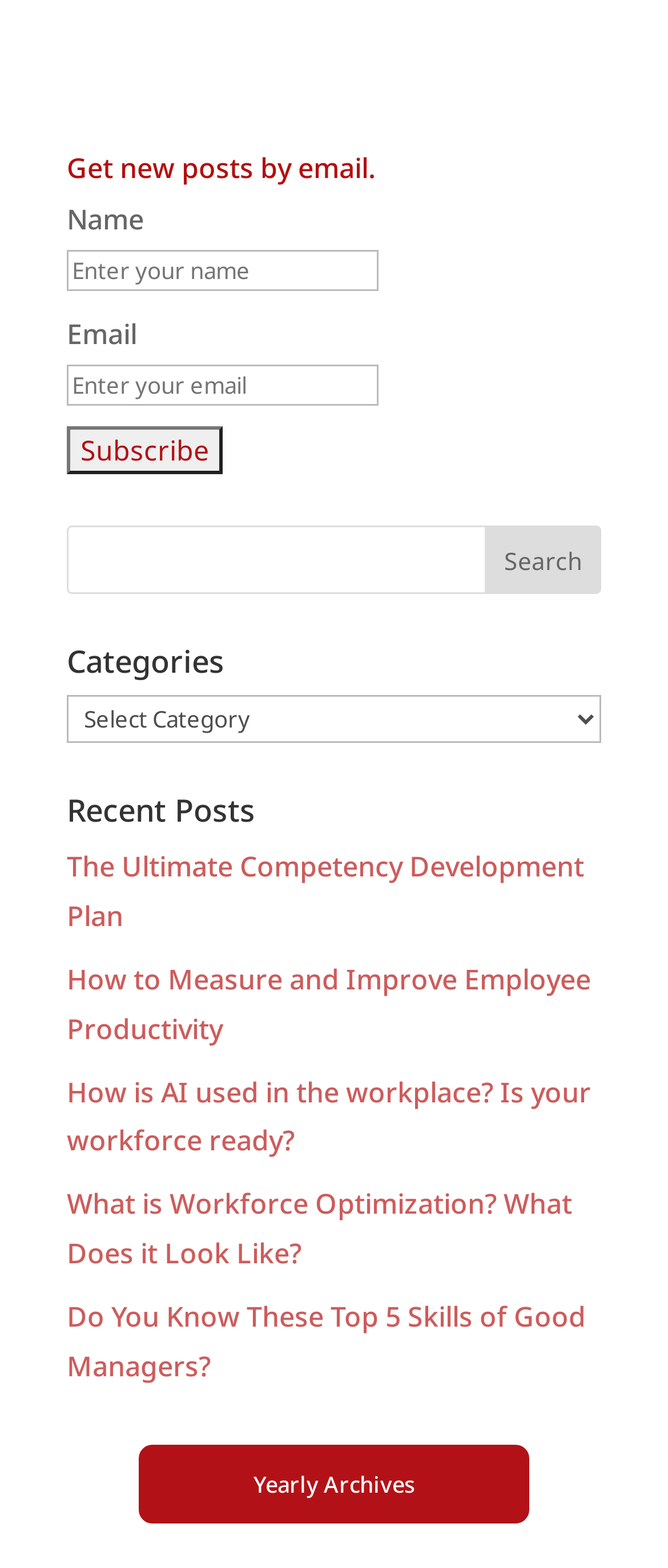Using the webpage screenshot, find the UI element described by The Ultimate Competency Development Plan. Provide the bounding box coordinates in the format (top-left x, top-left y, bottom-right x, bottom-right y), ensuring all values are floating point numbers between 0 and 1.

[0.1, 0.541, 0.874, 0.596]